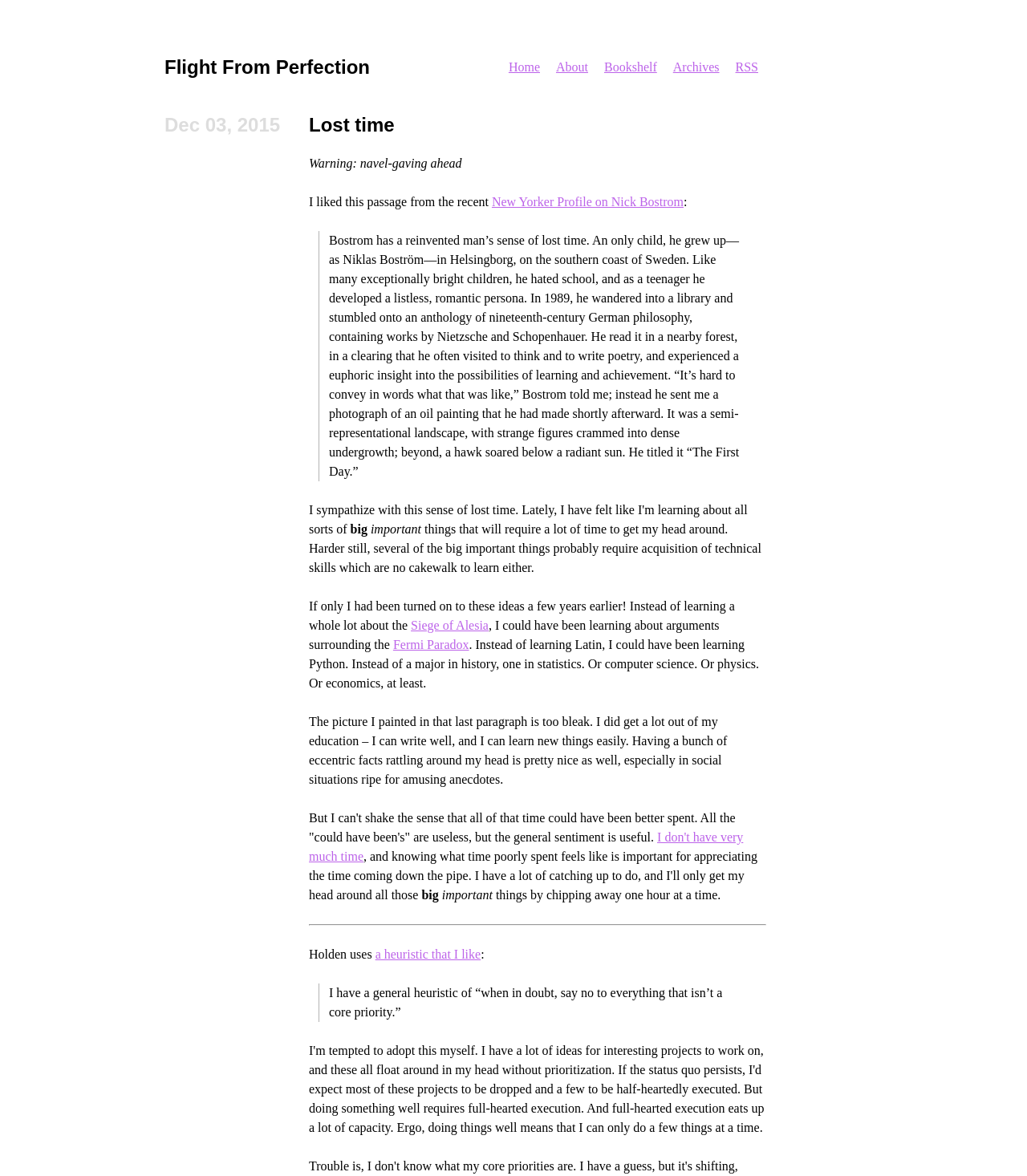Provide the bounding box coordinates of the area you need to click to execute the following instruction: "Explore the link 'Fermi Paradox'".

[0.383, 0.542, 0.457, 0.554]